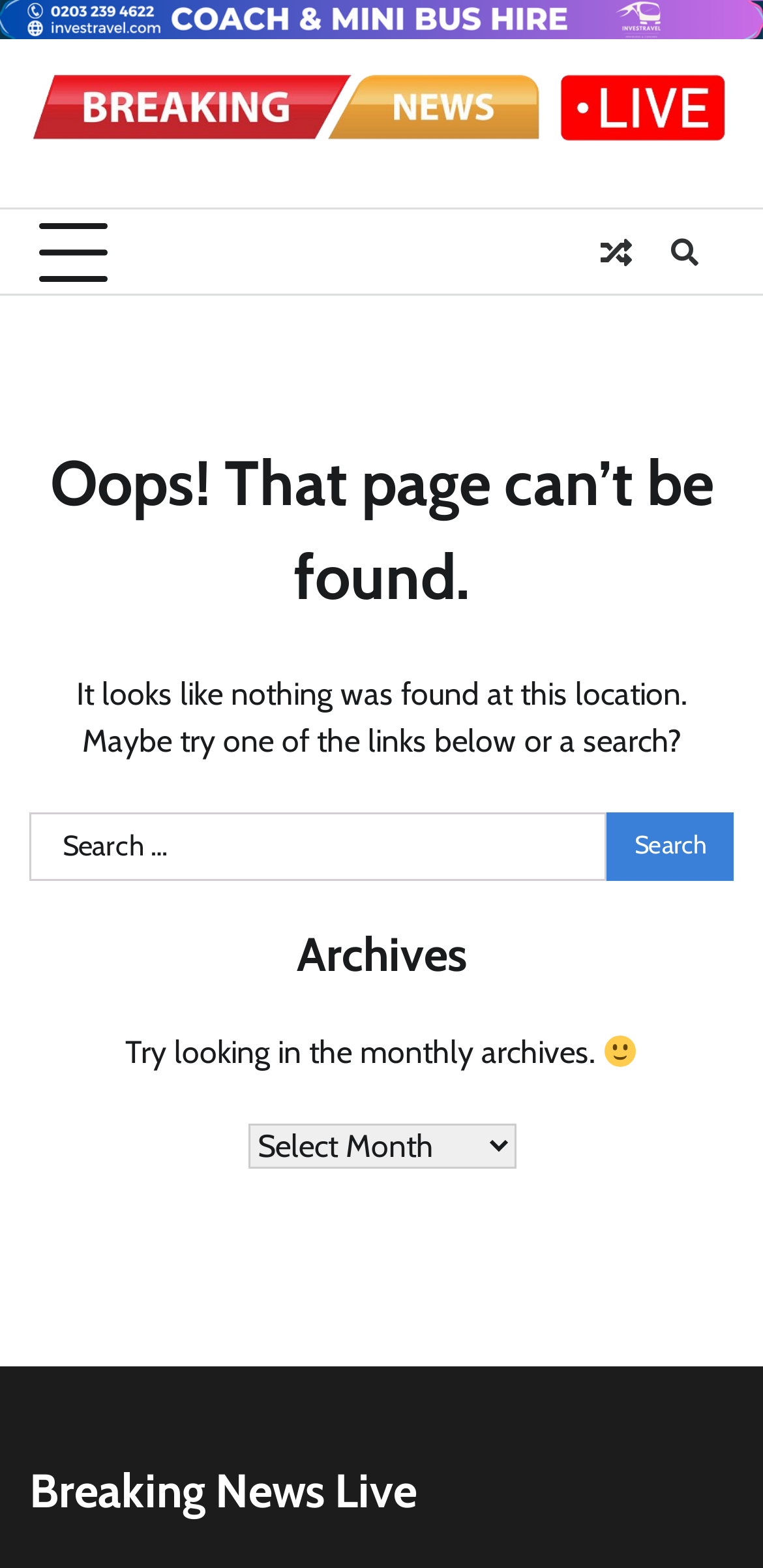What is the tone of the error message?
Look at the image and respond to the question as thoroughly as possible.

The error message 'Oops! That page can’t be found.' and the smiley face 🙂 emoji used in the archives section suggest a friendly and approachable tone, rather than a formal or stern one.